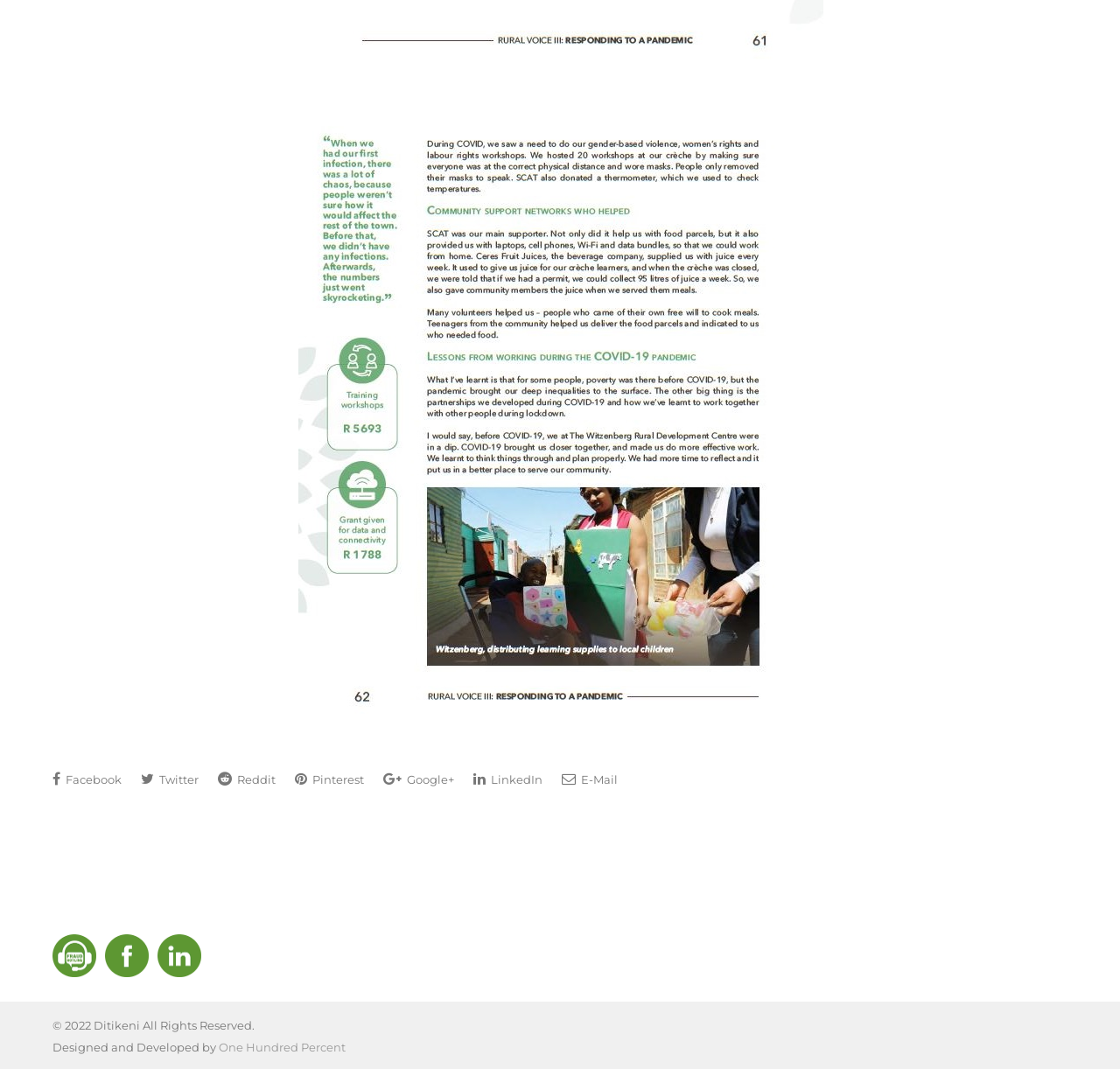Pinpoint the bounding box coordinates of the area that should be clicked to complete the following instruction: "Contact via E-Mail". The coordinates must be given as four float numbers between 0 and 1, i.e., [left, top, right, bottom].

[0.502, 0.713, 0.552, 0.743]